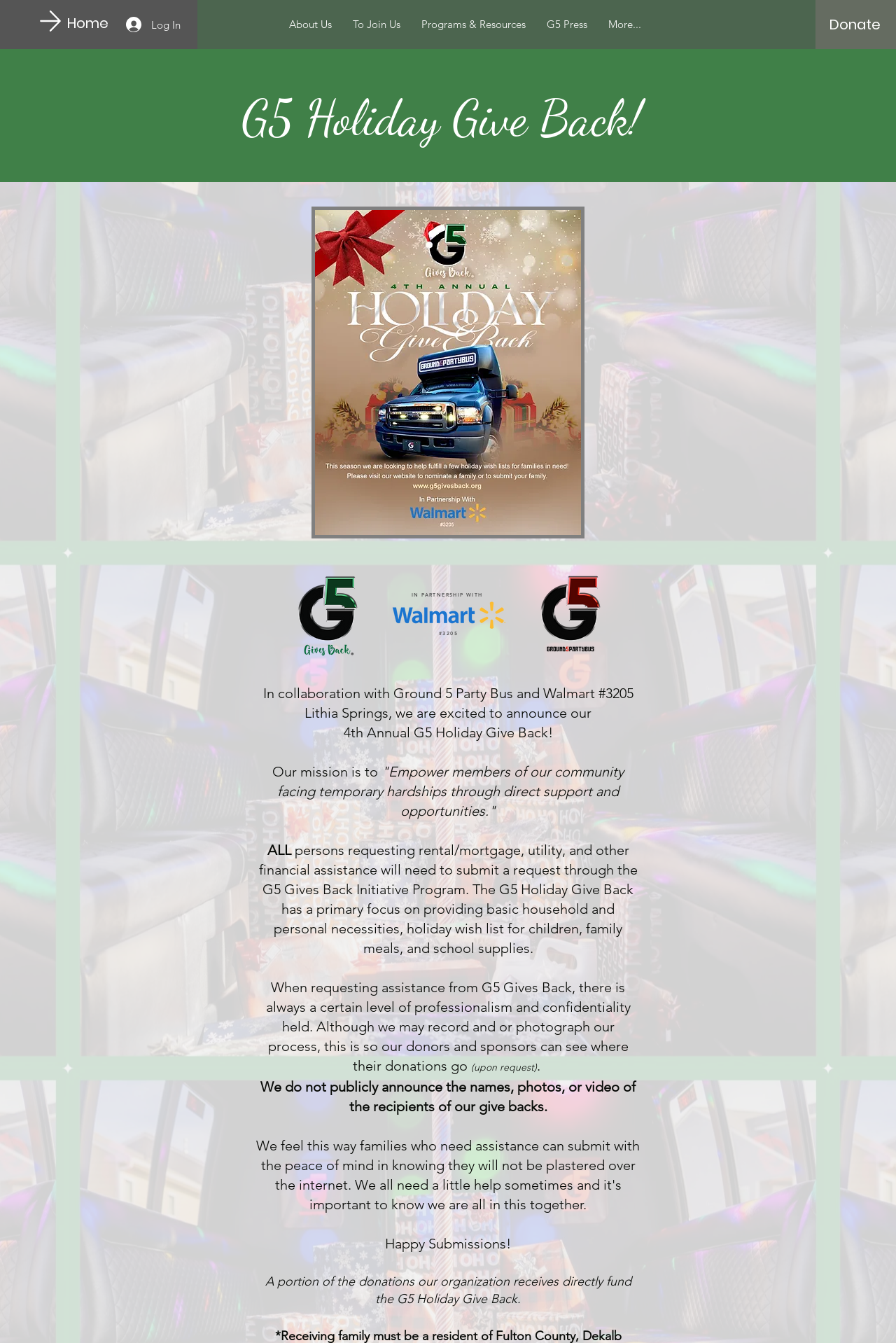Analyze and describe the webpage in a detailed narrative.

The webpage is titled "G5 Holiday Give Back!" and appears to be a charity or community organization's website. At the top left, there is a link to the homepage, followed by a "Log In" button with an accompanying image. To the right of these elements, there is a navigation menu labeled "Site" with links to various pages, including "About Us", "To Join Us", "Programs & Resources", and "G5 Press". 

Below the navigation menu, there is a prominent heading that reads "G5 Holiday Give Back!" with an accompanying image. The image is positioned to the right of the heading and appears to be a festive holiday-themed graphic. 

Further down the page, there are three images: one of the G5 Givesback logo, another of a Walmart logo, and a third of a Ground5 logo. These images are arranged horizontally and are accompanied by a heading that reads "IN PARTNERSHIP WITH". 

Below the images, there is a block of text that describes the organization's mission and the purpose of the G5 Holiday Give Back initiative. The text explains that the organization aims to empower community members facing temporary hardships and provides details on the types of assistance available. 

The text is divided into several paragraphs, with headings and subheadings that break up the content. The paragraphs are arranged in a vertical column, with the text flowing from top to bottom. 

At the bottom of the page, there are a few more lines of text, including a message that reads "Happy Submissions!" and a statement about the use of donations.